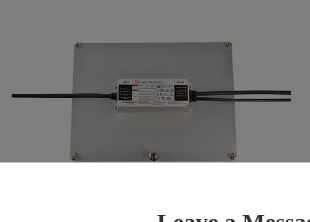What is the purpose of the image?
Please use the visual content to give a single word or phrase answer.

Product showcase